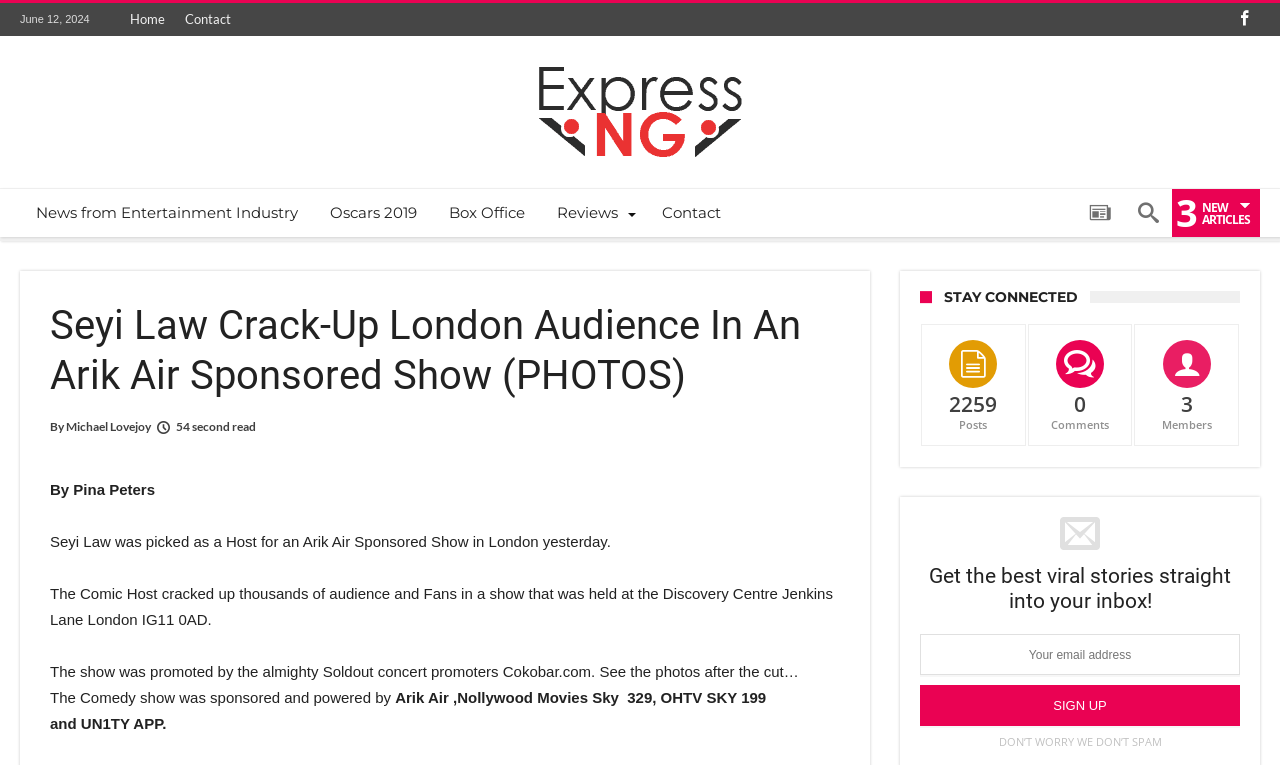Based on the element description: "3Members", identify the UI element and provide its bounding box coordinates. Use four float numbers between 0 and 1, [left, top, right, bottom].

[0.886, 0.424, 0.968, 0.583]